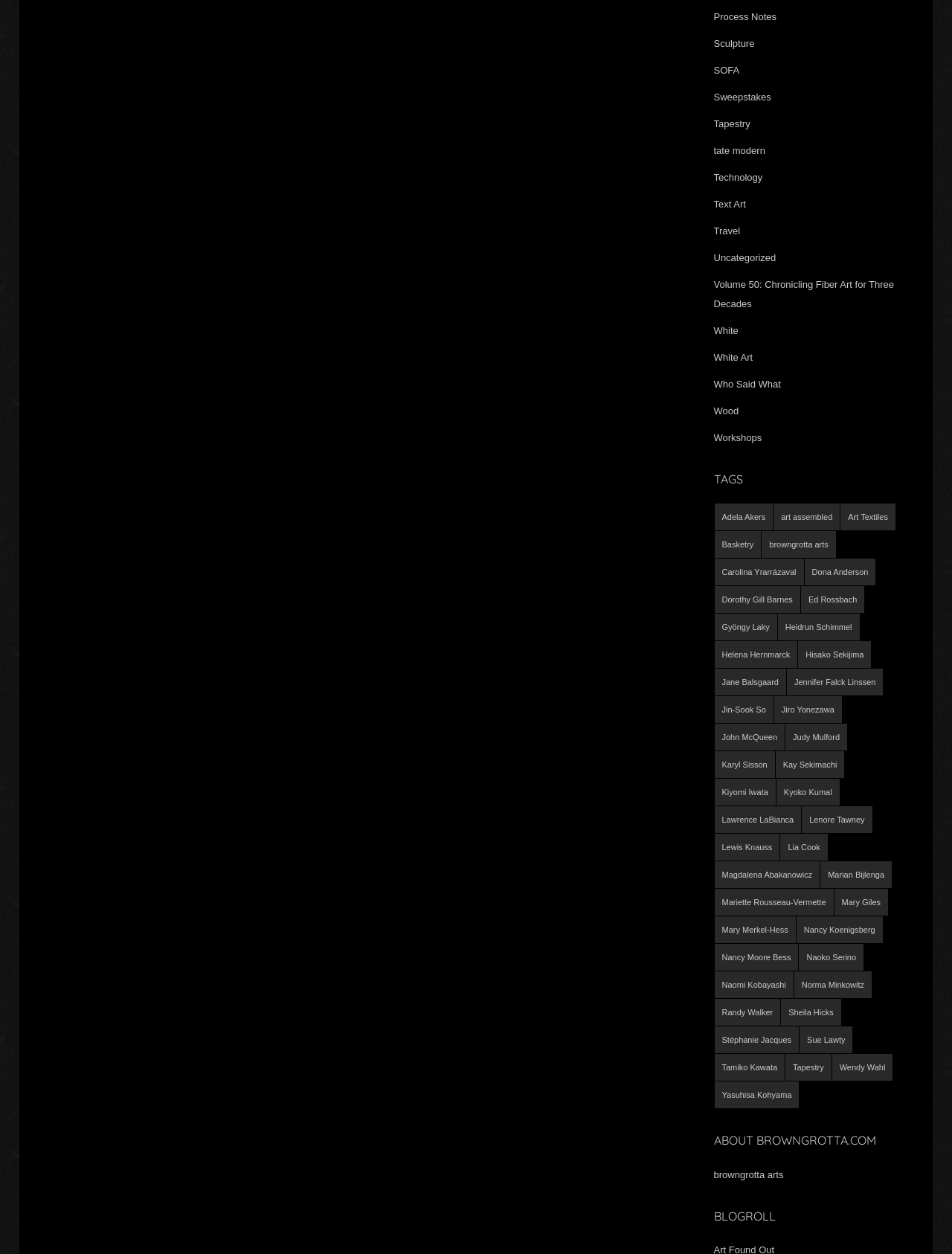Find the bounding box coordinates for the area you need to click to carry out the instruction: "Explore 'Tapestry' category". The coordinates should be four float numbers between 0 and 1, indicated as [left, top, right, bottom].

[0.75, 0.094, 0.788, 0.103]